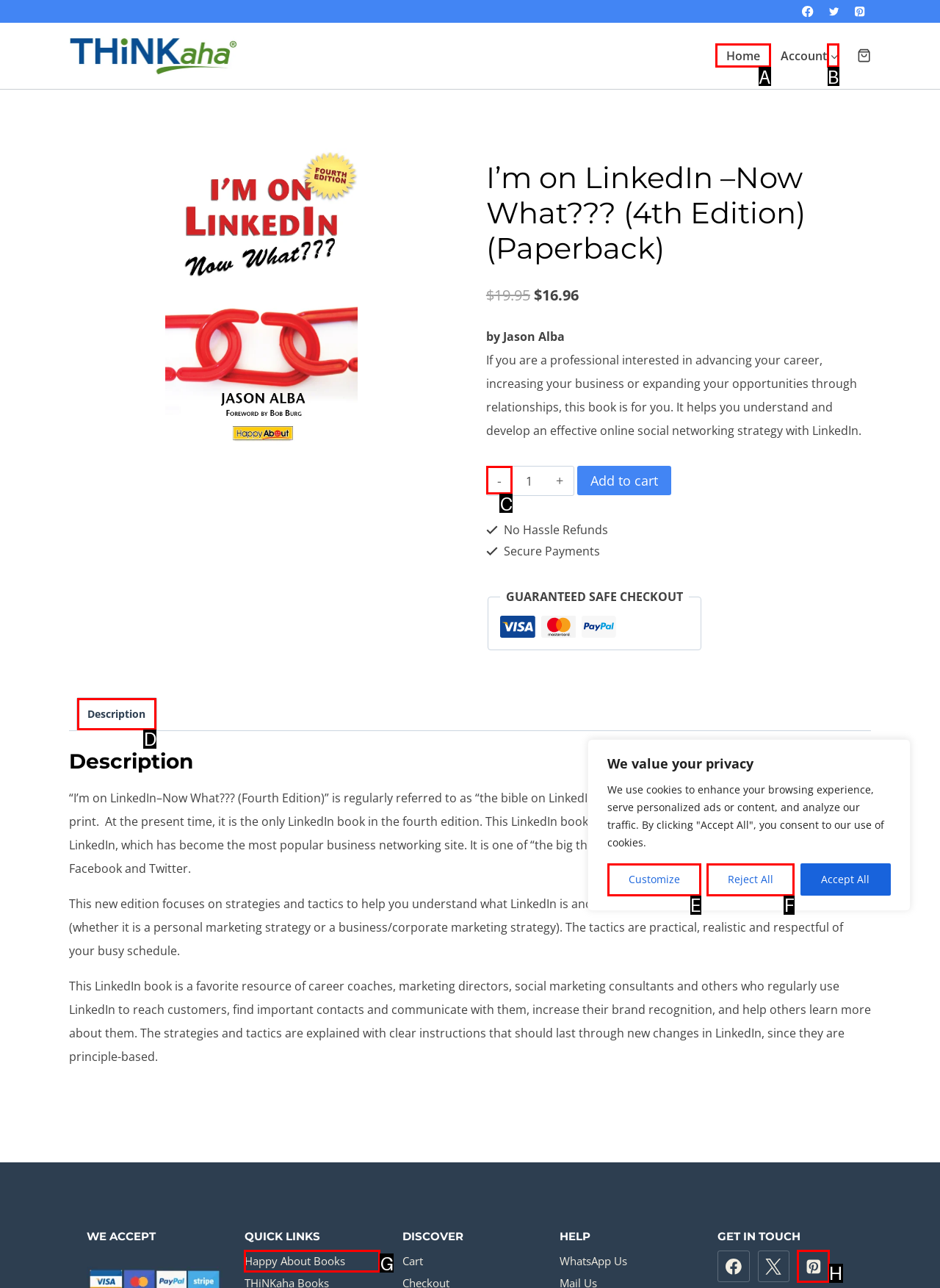What letter corresponds to the UI element described here: Description
Reply with the letter from the options provided.

D